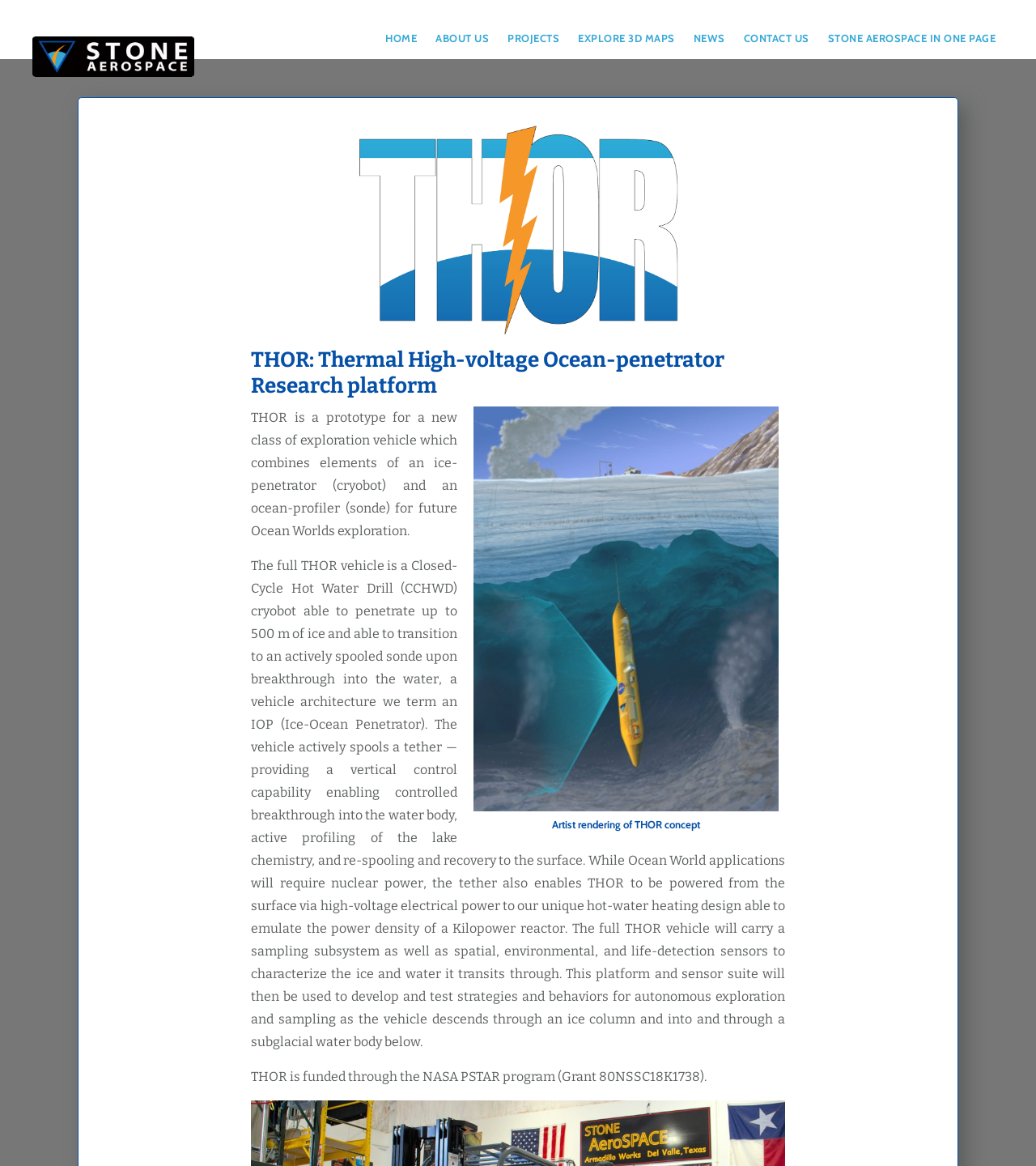Please specify the bounding box coordinates of the region to click in order to perform the following instruction: "explore 3D maps".

[0.55, 0.022, 0.659, 0.044]